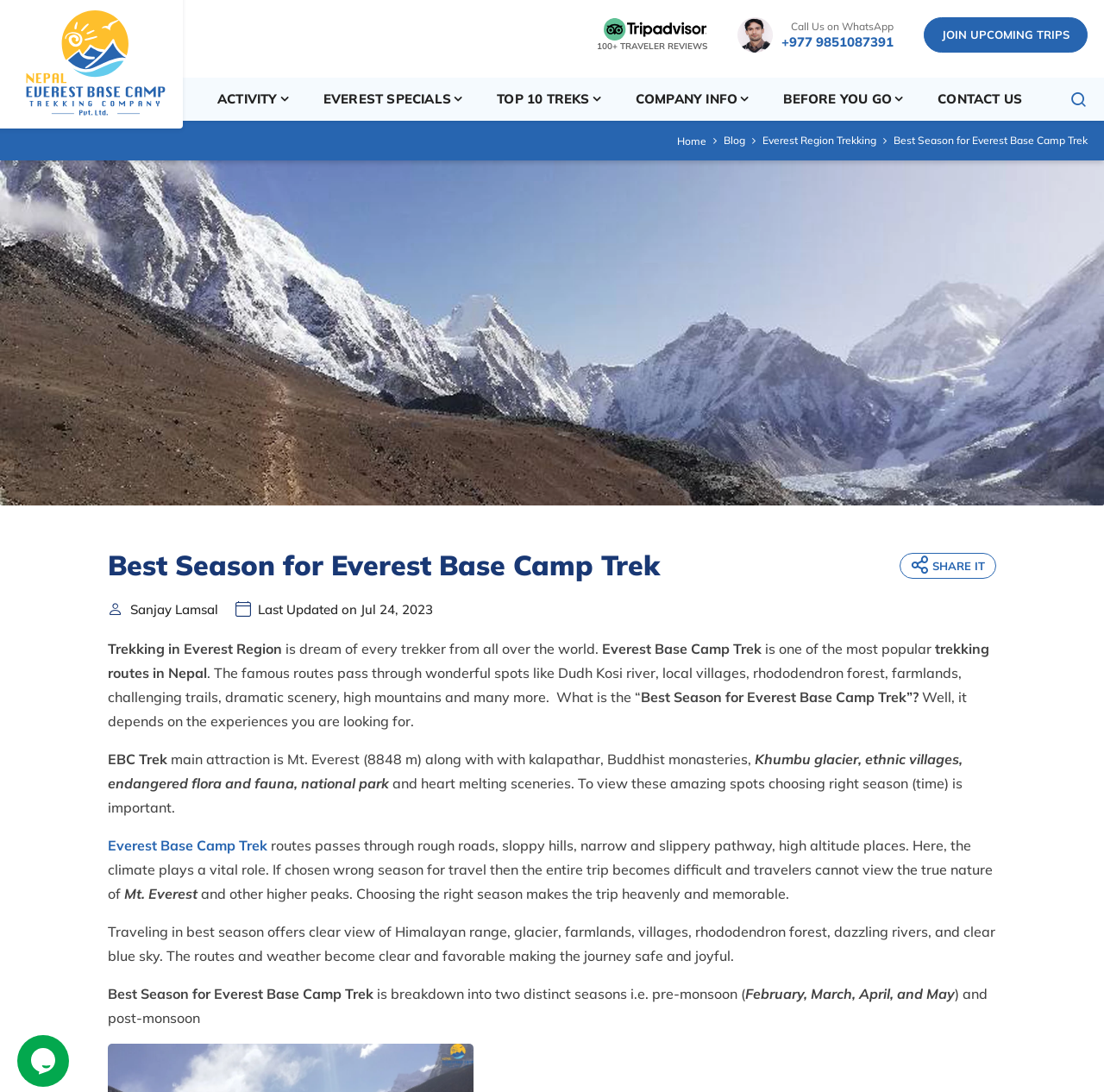Please find the bounding box coordinates of the element that you should click to achieve the following instruction: "Click on the 'Lea Joey' link". The coordinates should be presented as four float numbers between 0 and 1: [left, top, right, bottom].

None